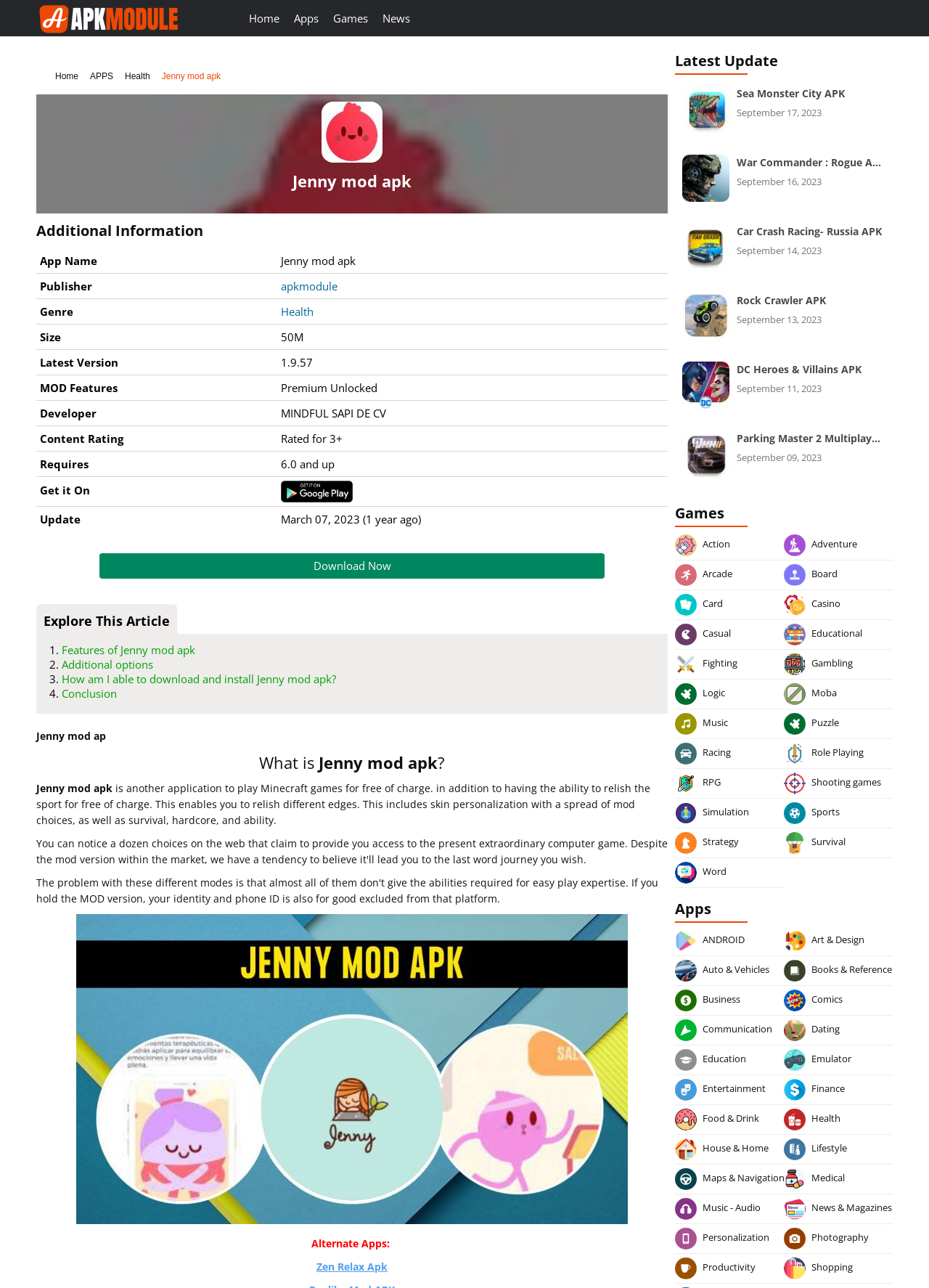Indicate the bounding box coordinates of the element that needs to be clicked to satisfy the following instruction: "Explore the 'Features of Jenny mod apk'". The coordinates should be four float numbers between 0 and 1, i.e., [left, top, right, bottom].

[0.066, 0.499, 0.21, 0.51]